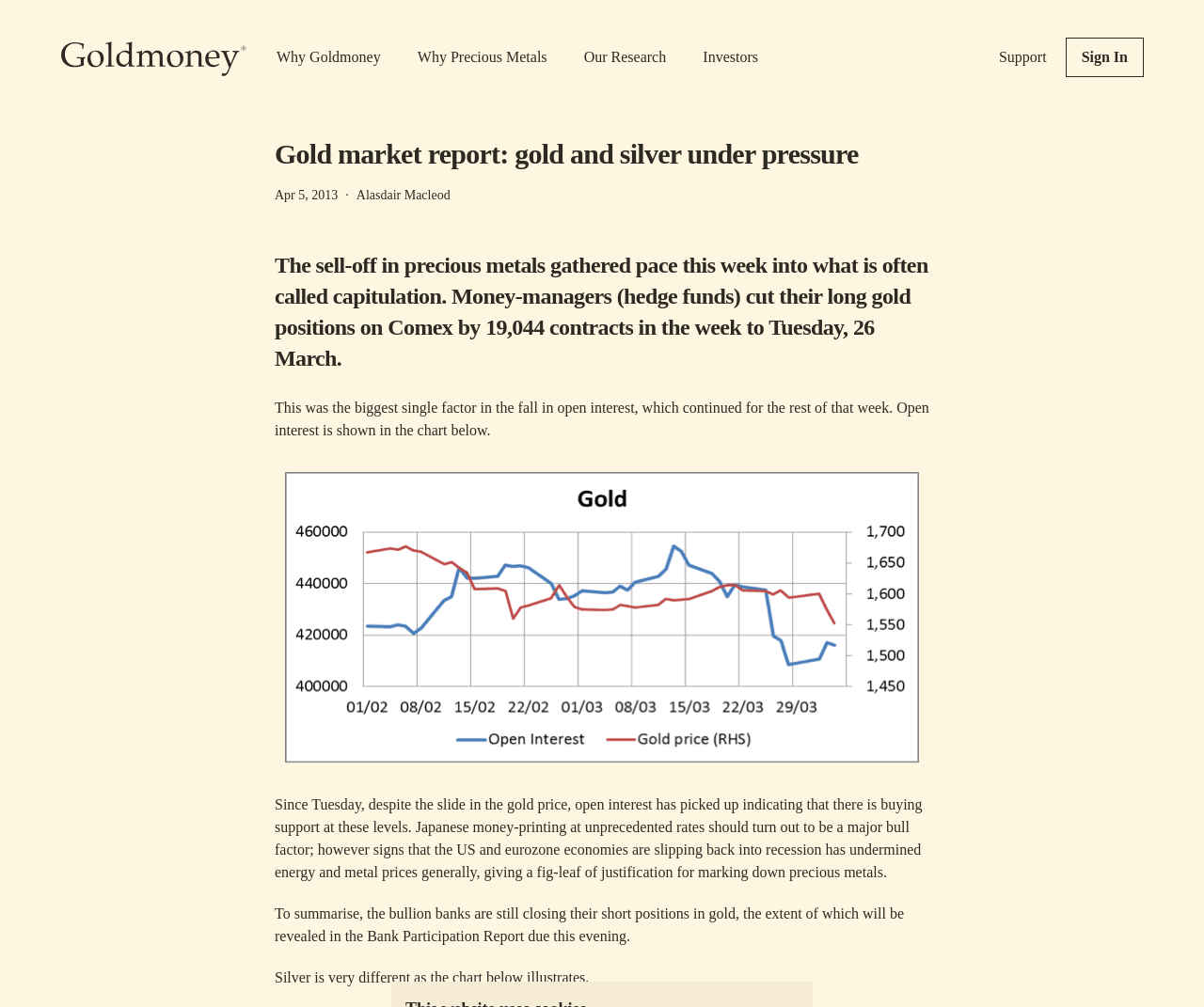What is the logo on the top left corner?
Answer with a single word or phrase, using the screenshot for reference.

Goldmoney logo